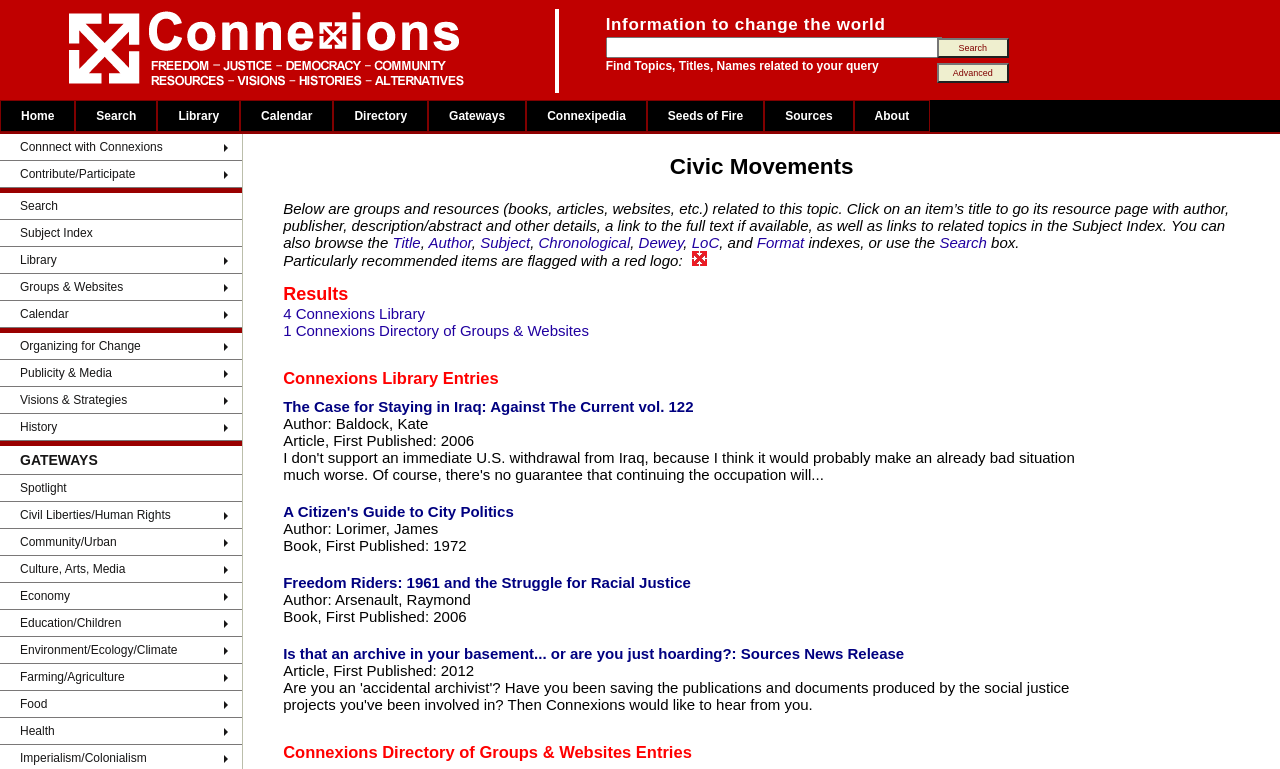Find the bounding box coordinates for the HTML element described in this sentence: "Publicity & Media Relations". Provide the coordinates as four float numbers between 0 and 1, in the format [left, top, right, bottom].

[0.334, 0.395, 0.411, 0.415]